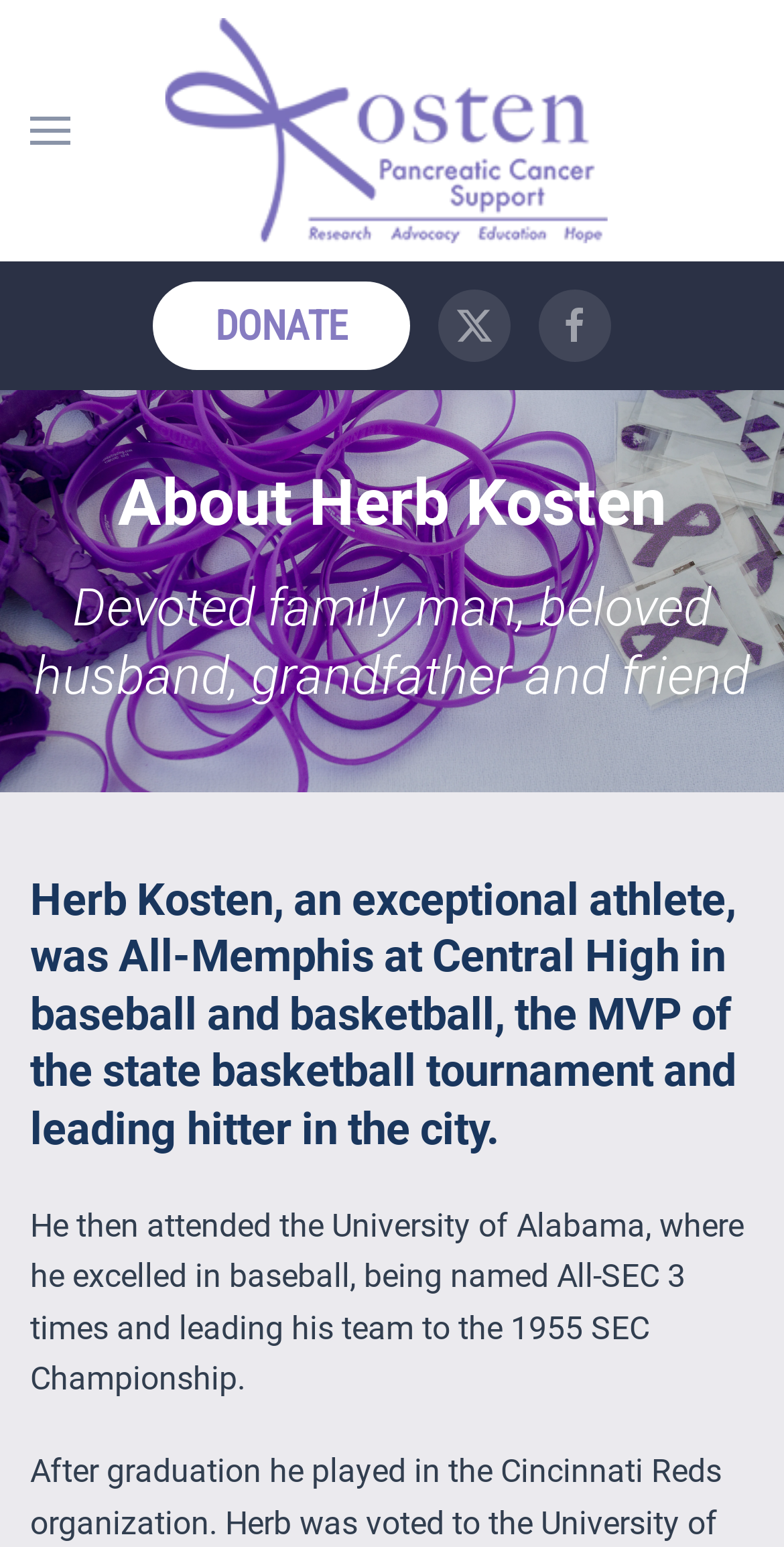Give a concise answer using only one word or phrase for this question:
Where did Herb Kosten attend university?

University of Alabama